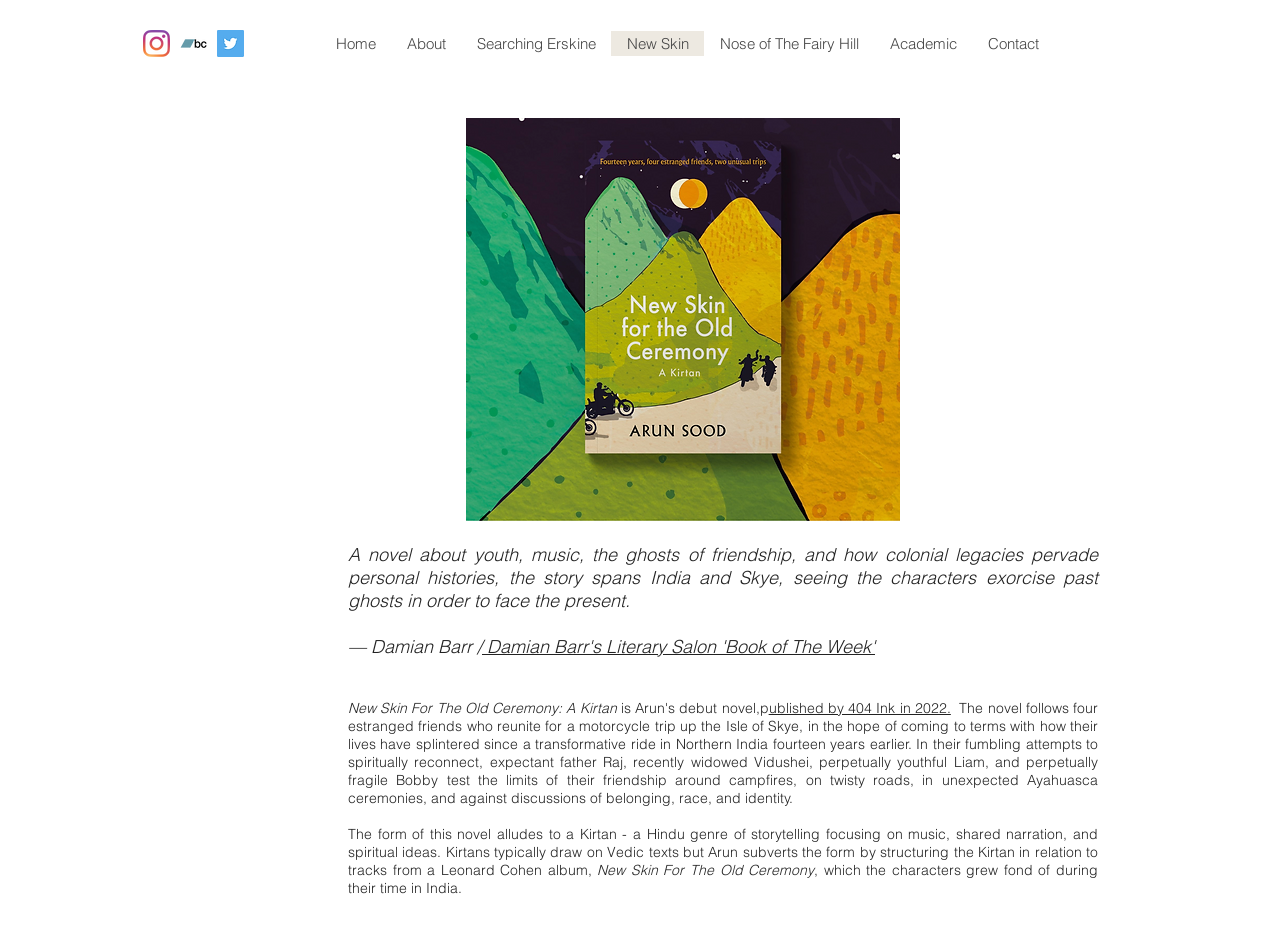Please identify the bounding box coordinates for the region that you need to click to follow this instruction: "Go to the About page".

[0.305, 0.033, 0.36, 0.06]